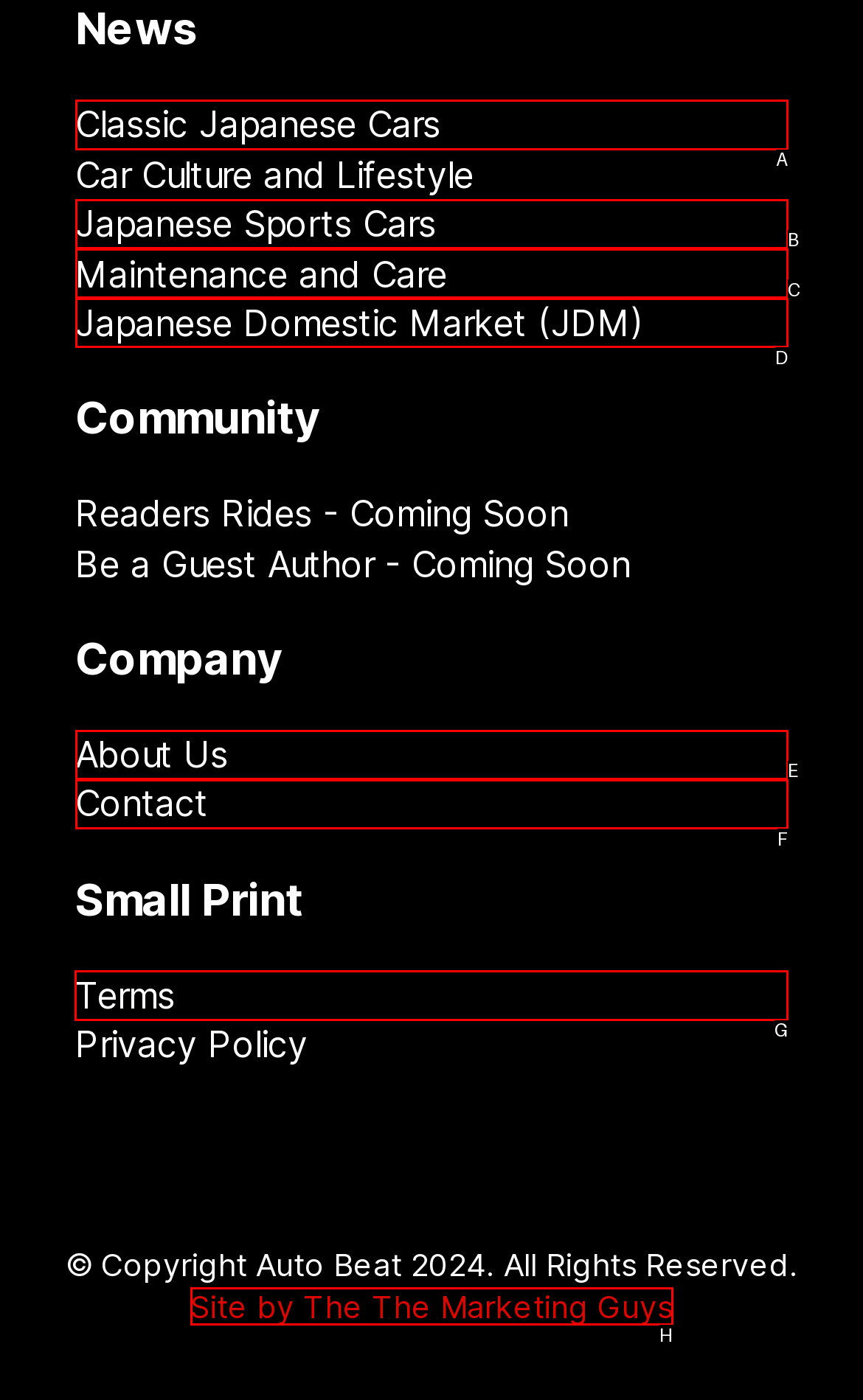Select the letter associated with the UI element you need to click to perform the following action: Read Terms
Reply with the correct letter from the options provided.

G